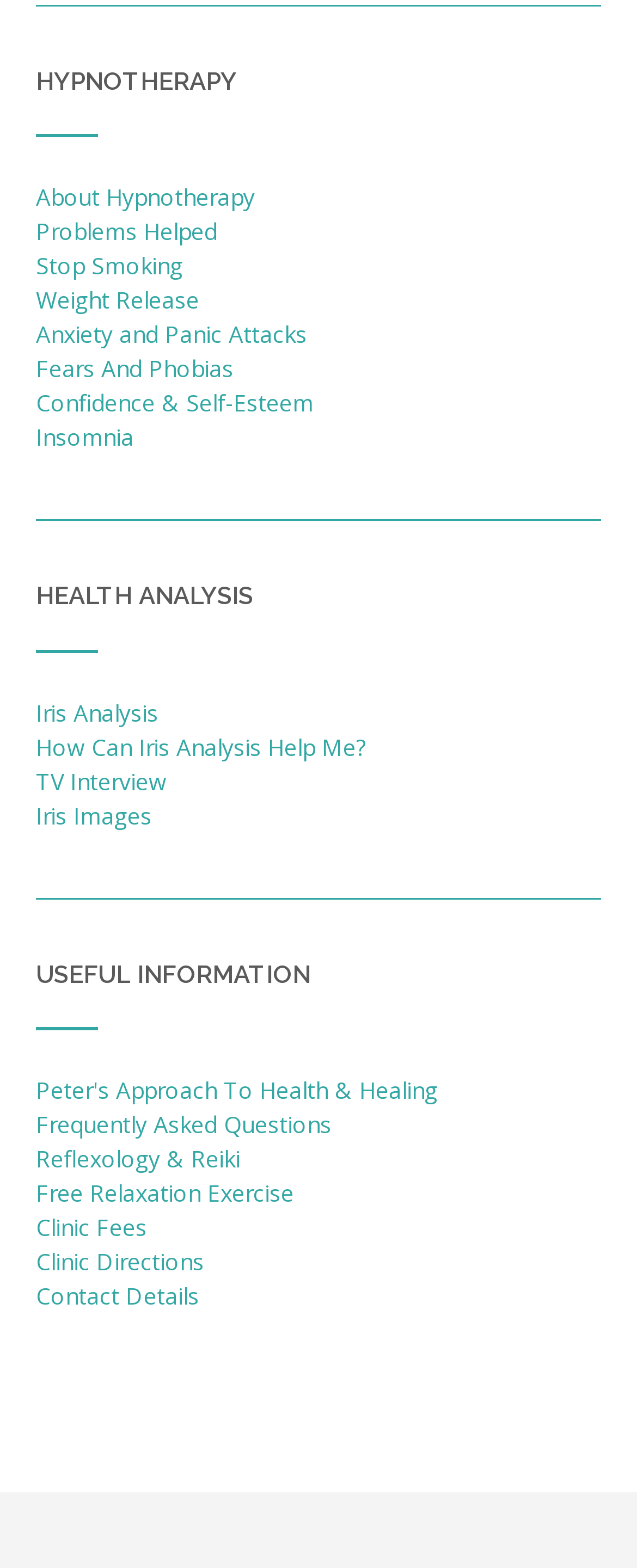What is the last link in the 'USEFUL INFORMATION' section?
Carefully analyze the image and provide a thorough answer to the question.

The last link in the 'USEFUL INFORMATION' section is 'Contact Details', which is likely a page that provides contact information for the clinic or practitioner.